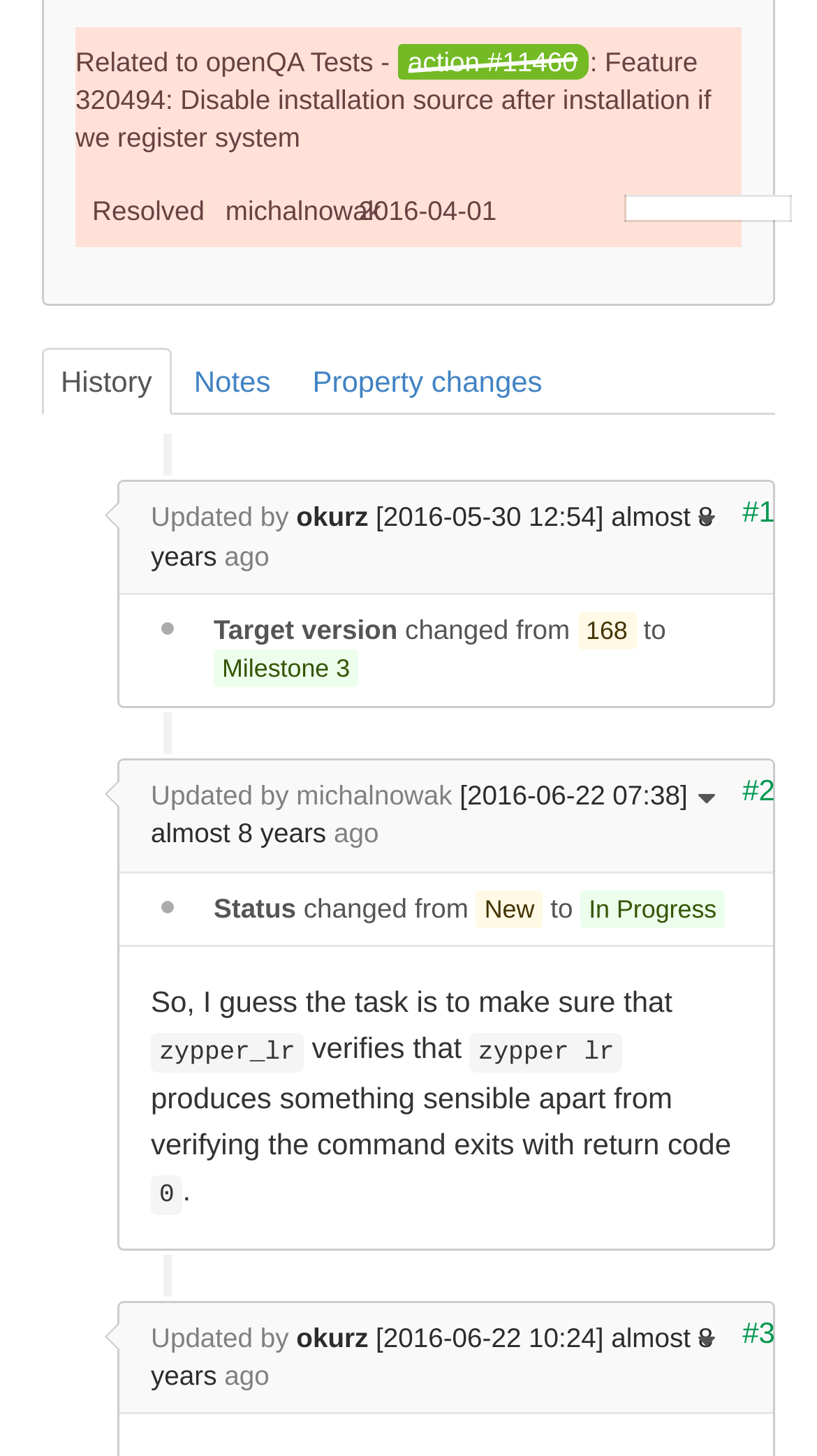Provide the bounding box coordinates of the section that needs to be clicked to accomplish the following instruction: "Check notes."

[0.214, 0.239, 0.354, 0.285]